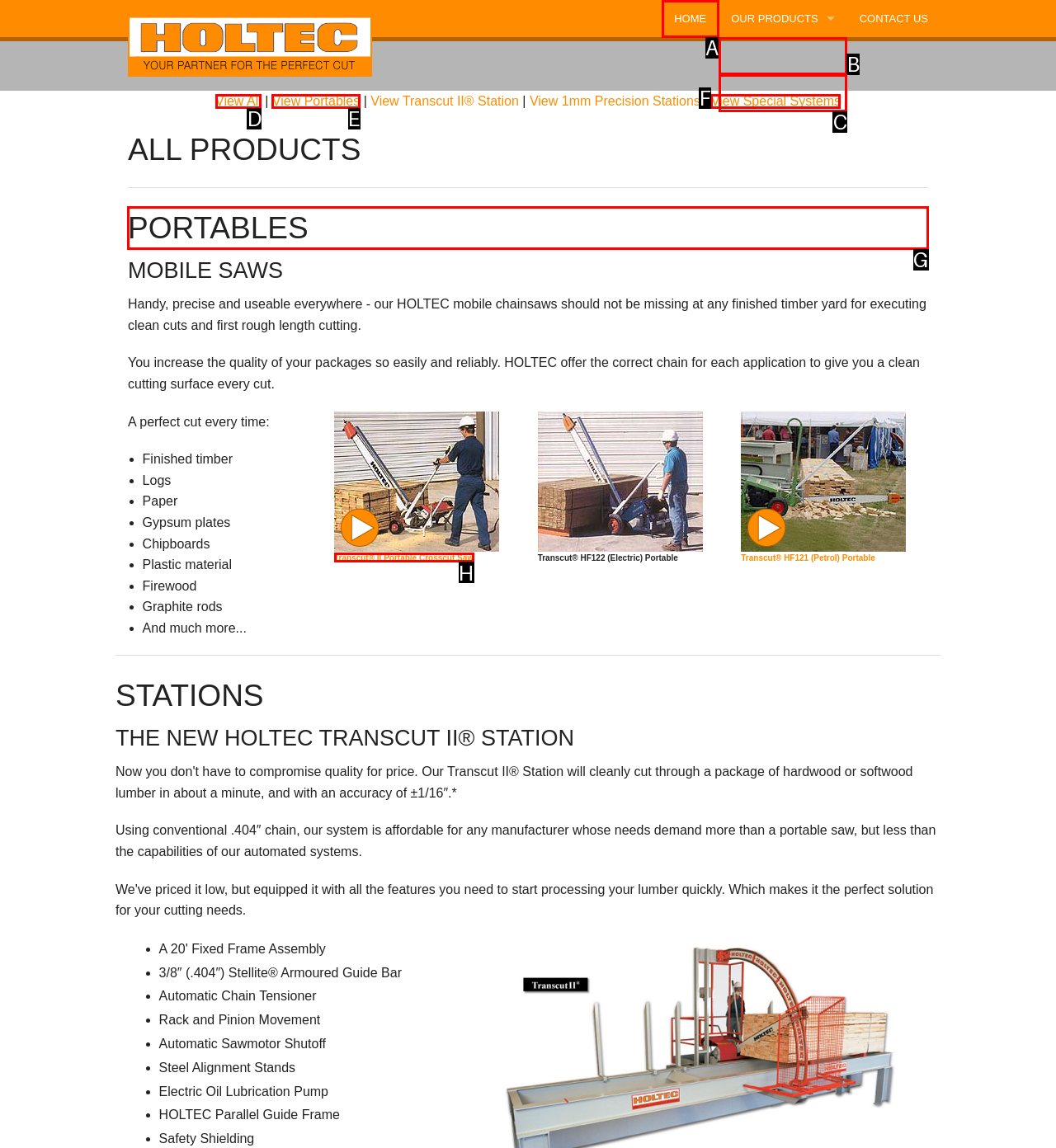Choose the HTML element that should be clicked to achieve this task: Visit the Canterbury Bankstown Council website
Respond with the letter of the correct choice.

None